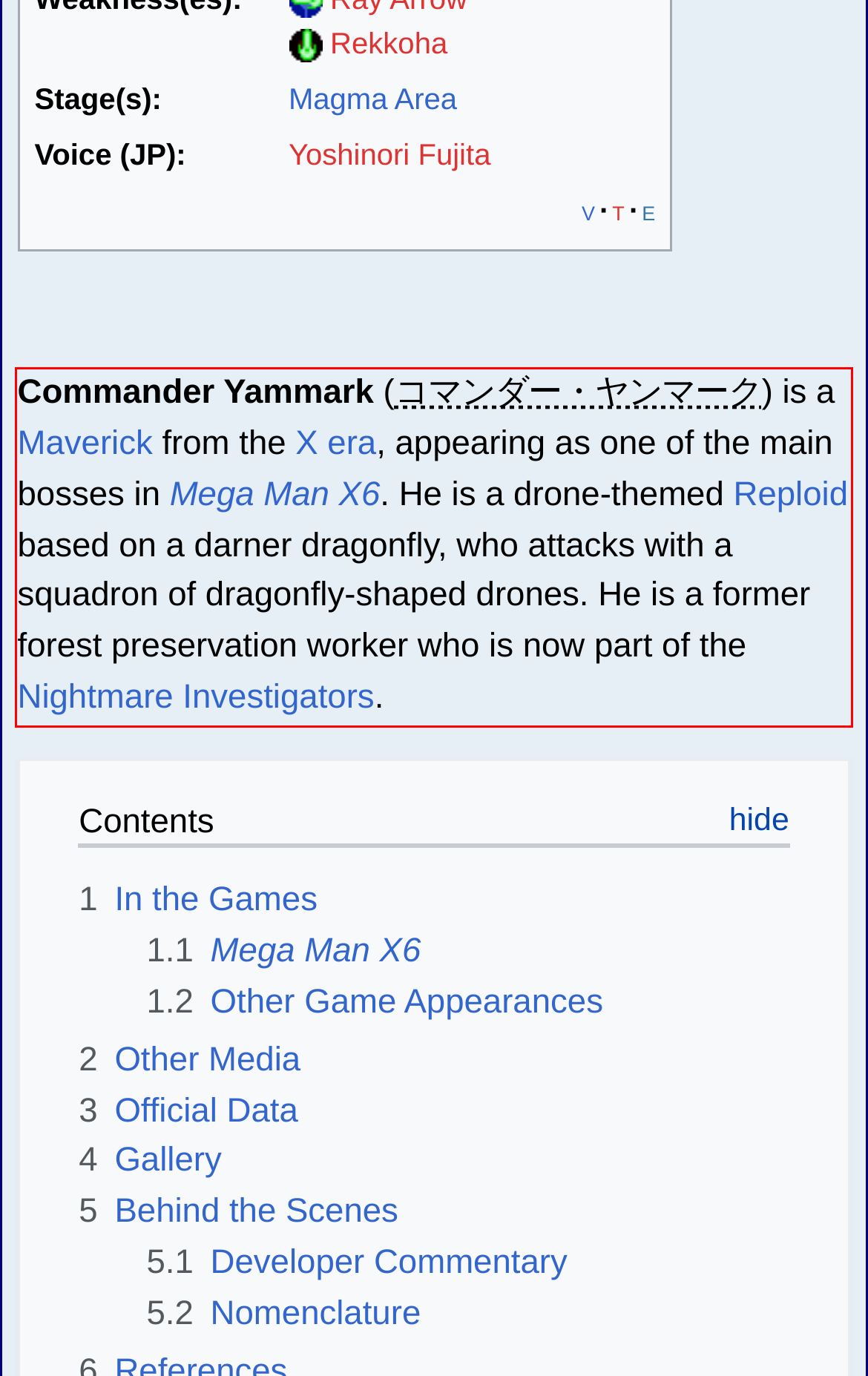Please identify and extract the text content from the UI element encased in a red bounding box on the provided webpage screenshot.

Commander Yammark (コマンダー・ヤンマーク) is a Maverick from the X era, appearing as one of the main bosses in Mega Man X6. He is a drone-themed Reploid based on a darner dragonfly, who attacks with a squadron of dragonfly-shaped drones. He is a former forest preservation worker who is now part of the Nightmare Investigators.